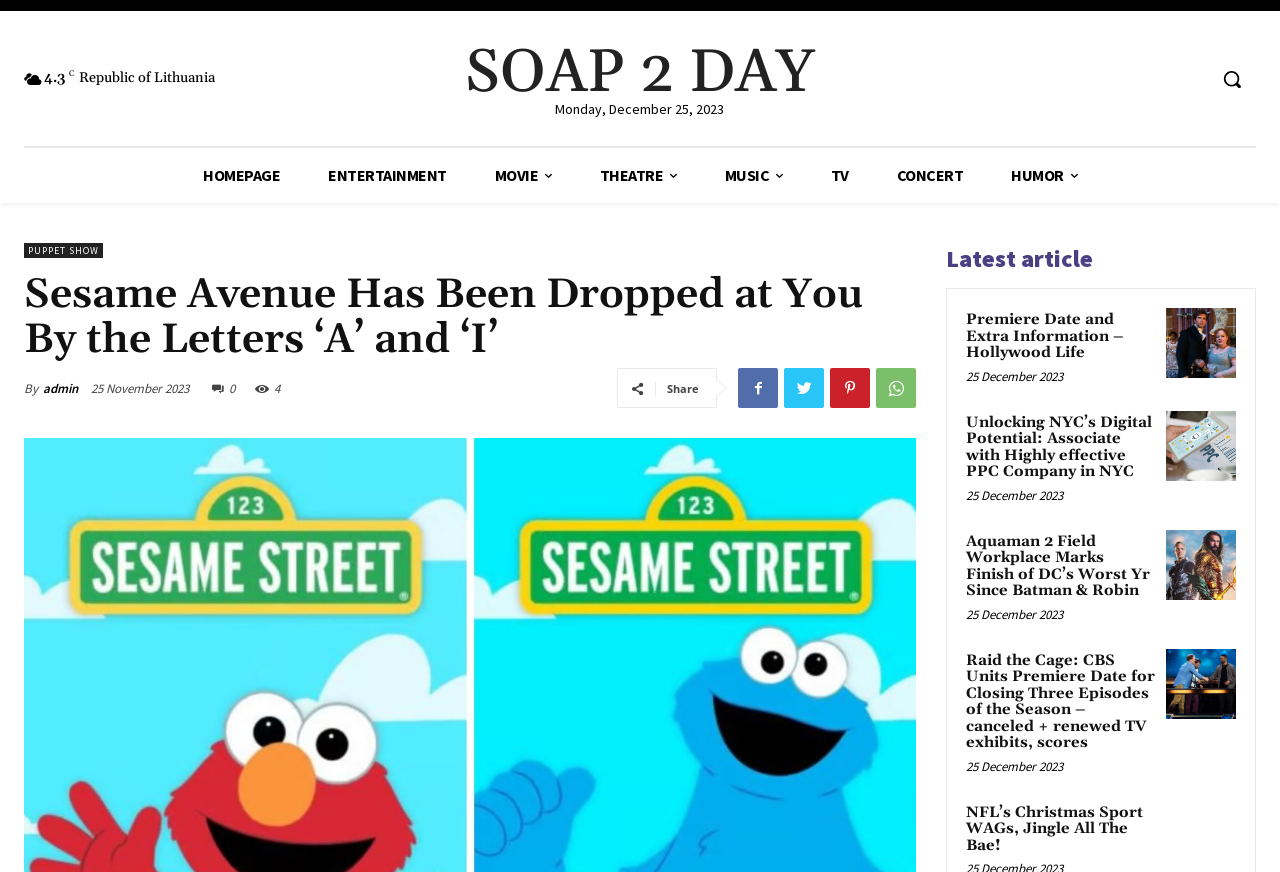Can you show the bounding box coordinates of the region to click on to complete the task described in the instruction: "Search for something"?

[0.944, 0.063, 0.981, 0.118]